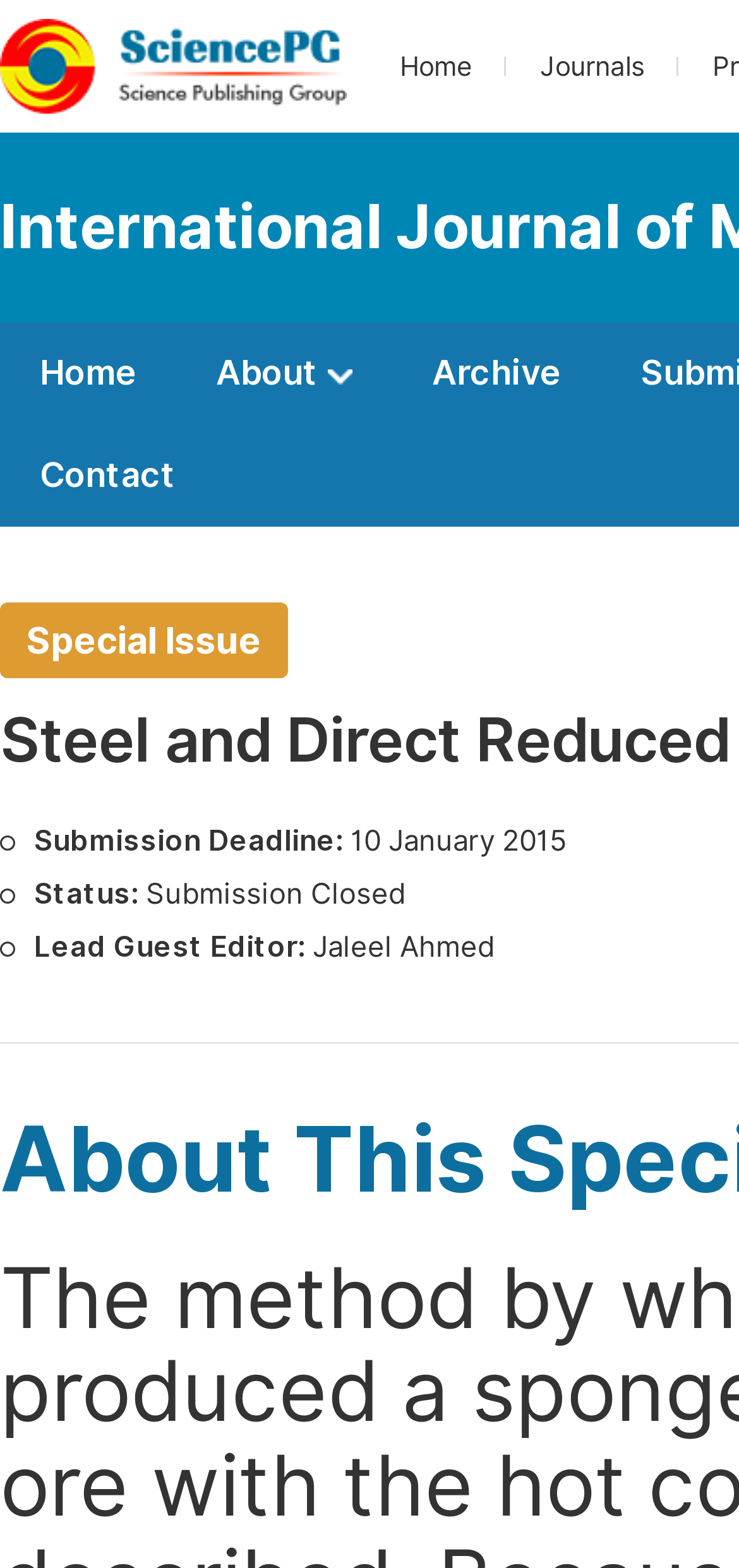What type of industry is this webpage about?
Use the image to answer the question with a single word or phrase.

Steel and Direct Reduced Iron